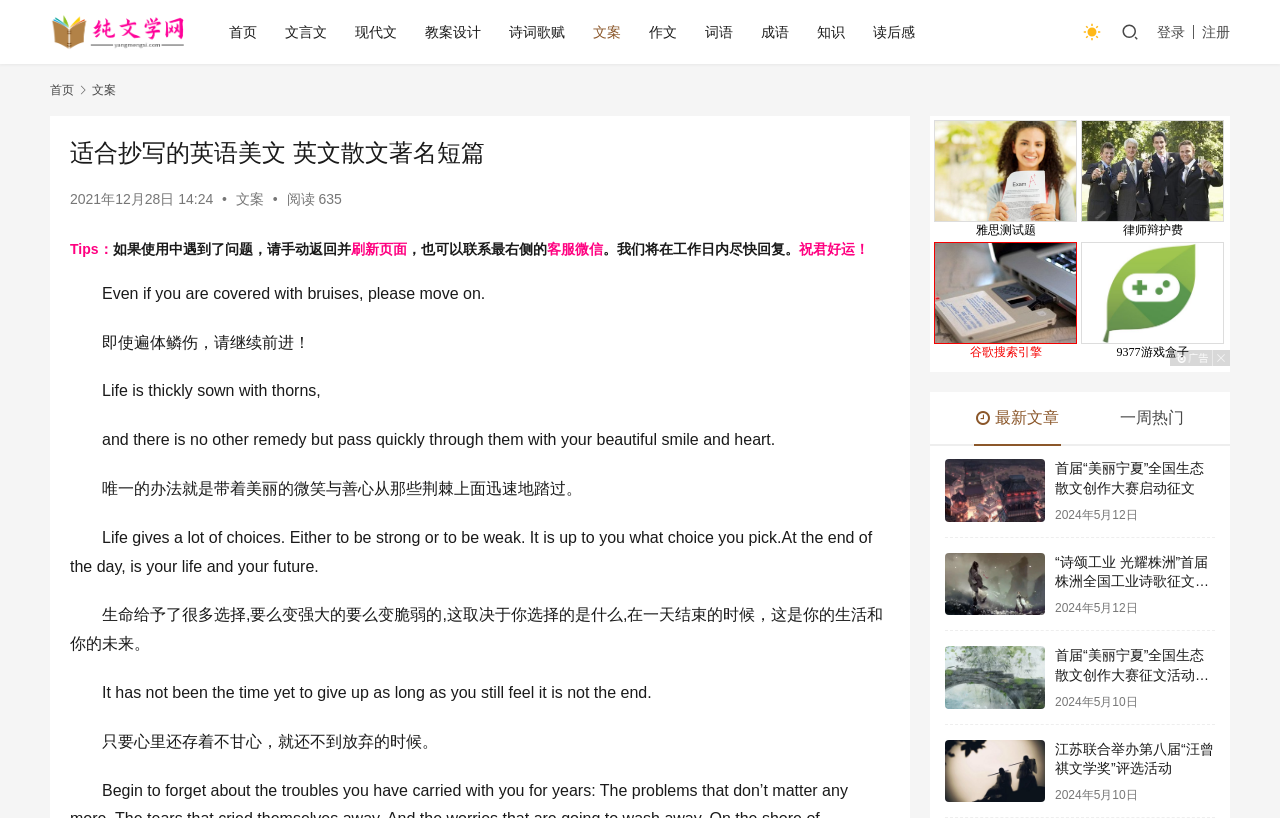What is the function of the '登录' and '注册' links?
We need a detailed and exhaustive answer to the question. Please elaborate.

The '登录' and '注册' links are likely used for user login and registration purposes. This suggests that the webpage requires users to create an account or log in to access certain features or content.